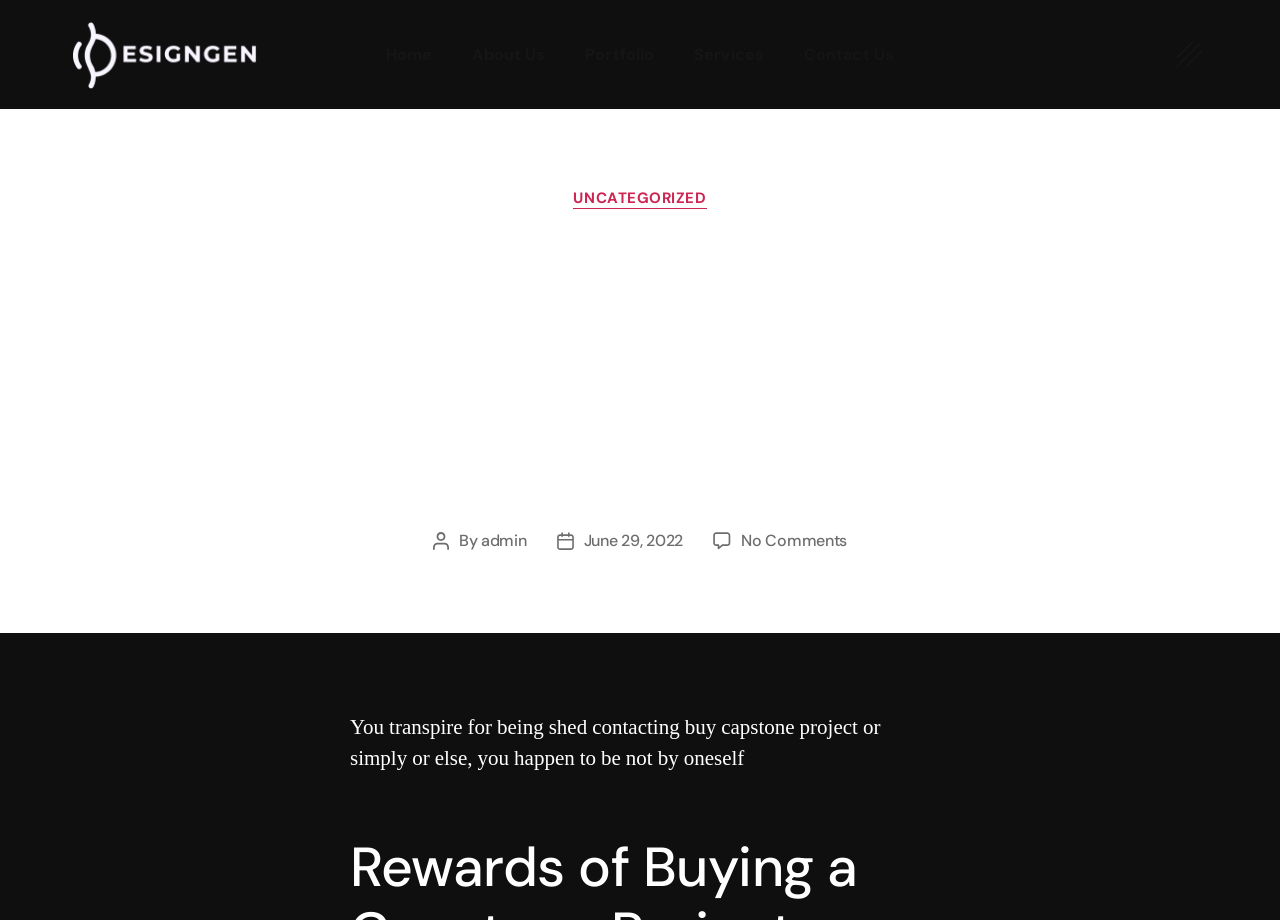Locate the bounding box coordinates of the item that should be clicked to fulfill the instruction: "Read the article 'Don’t try to figure everything out from first principles'".

None